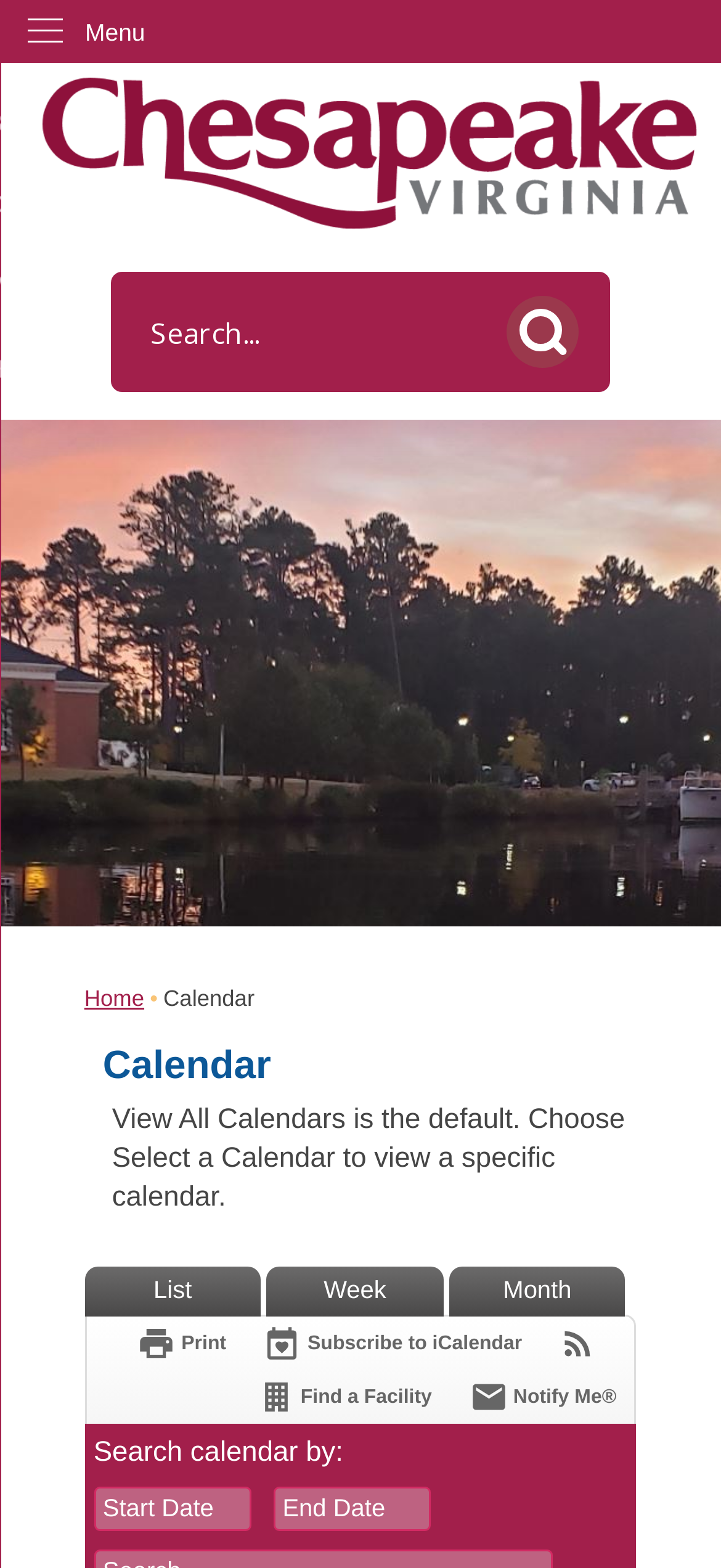Given the content of the image, can you provide a detailed answer to the question?
How many comboboxes are there in the 'Search calendar by:' section?

The 'Search calendar by:' section contains two comboboxes, one for 'Start Date' and one for 'End Date', which can be used to filter the calendar events by date range.